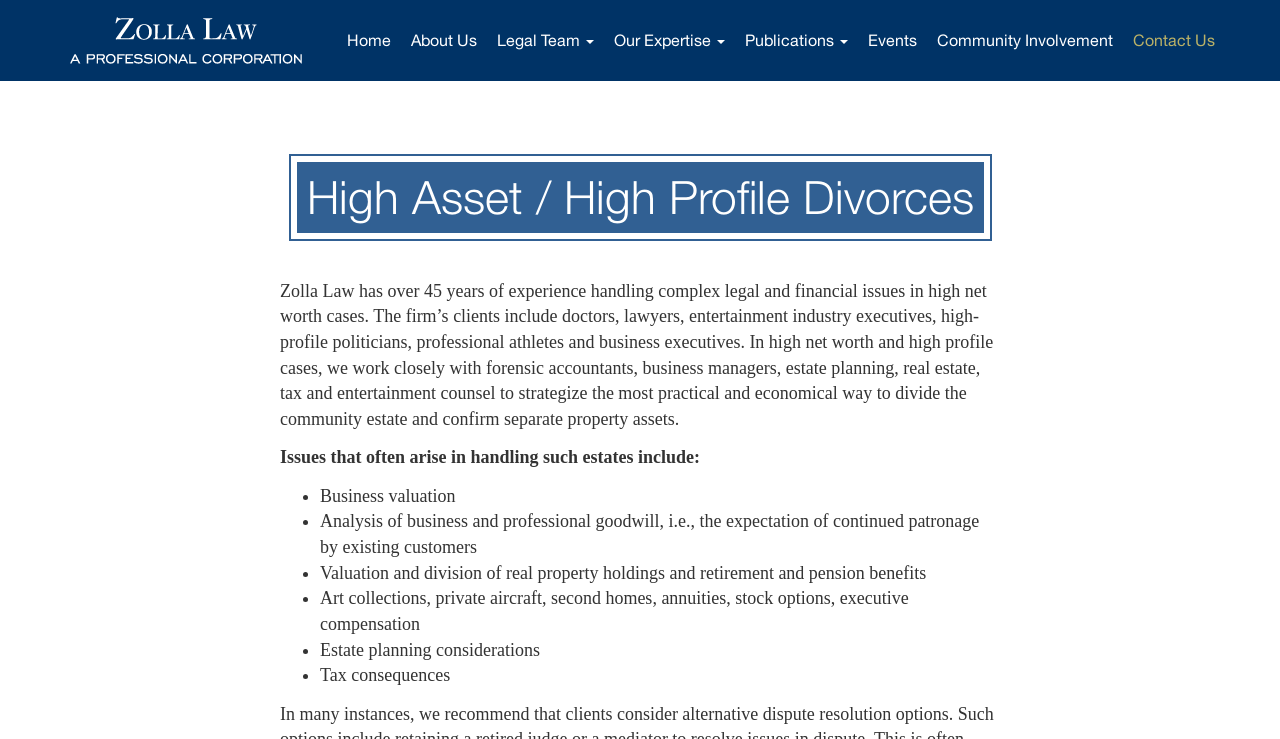What is one of the issues that often arise in handling high net worth estates?
Provide a detailed answer to the question, using the image to inform your response.

According to the webpage content, one of the issues that often arise in handling high net worth estates is business valuation, which is listed as a bullet point under the heading 'Issues that often arise in handling such estates include:'.